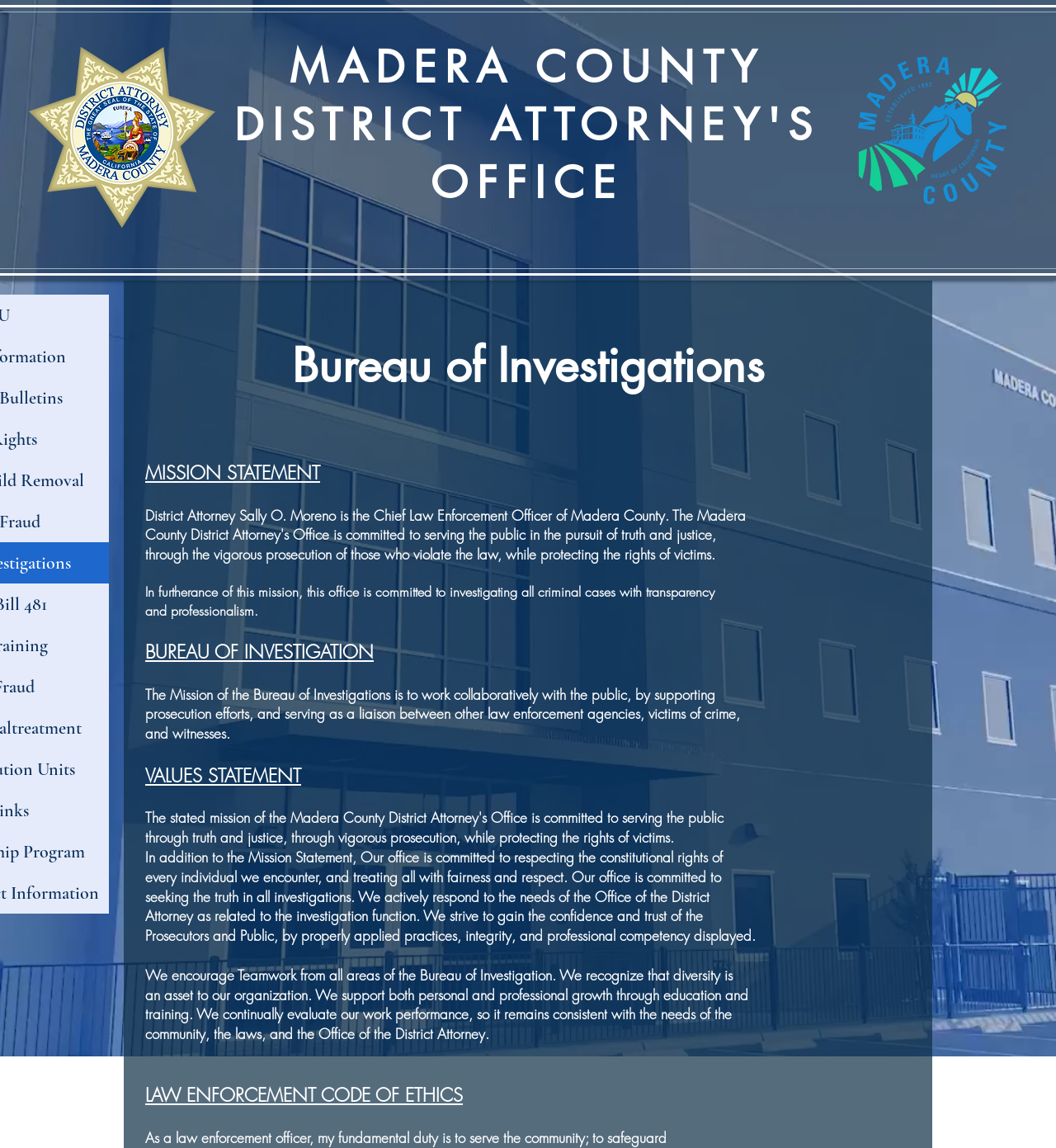What is the name of the logo image?
Answer with a single word or phrase by referring to the visual content.

2018_Madera_County_Logo_edited_edited.pn